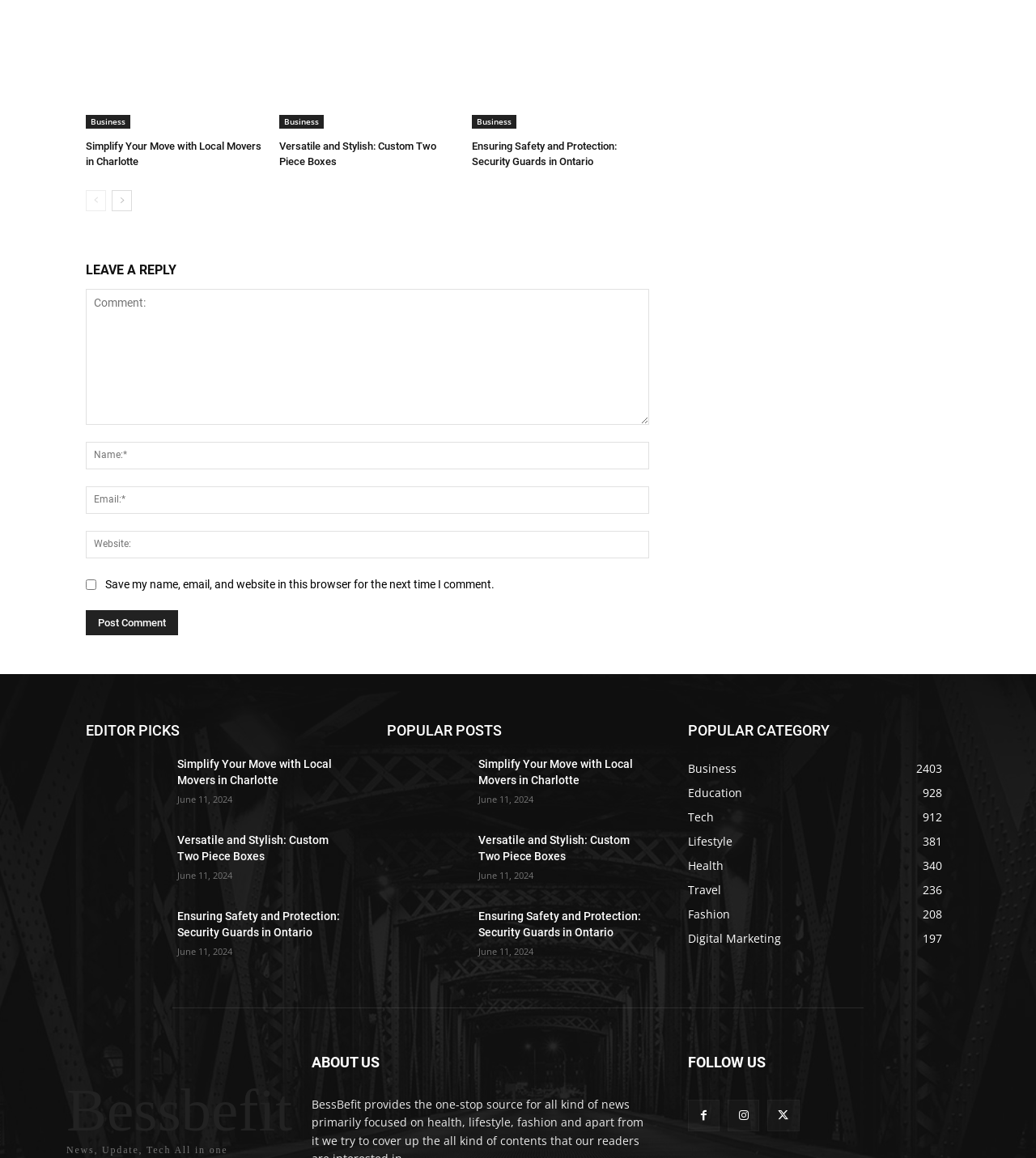Can you identify the bounding box coordinates of the clickable region needed to carry out this instruction: 'Click on the 'prev-page' link'? The coordinates should be four float numbers within the range of 0 to 1, stated as [left, top, right, bottom].

[0.083, 0.164, 0.102, 0.182]